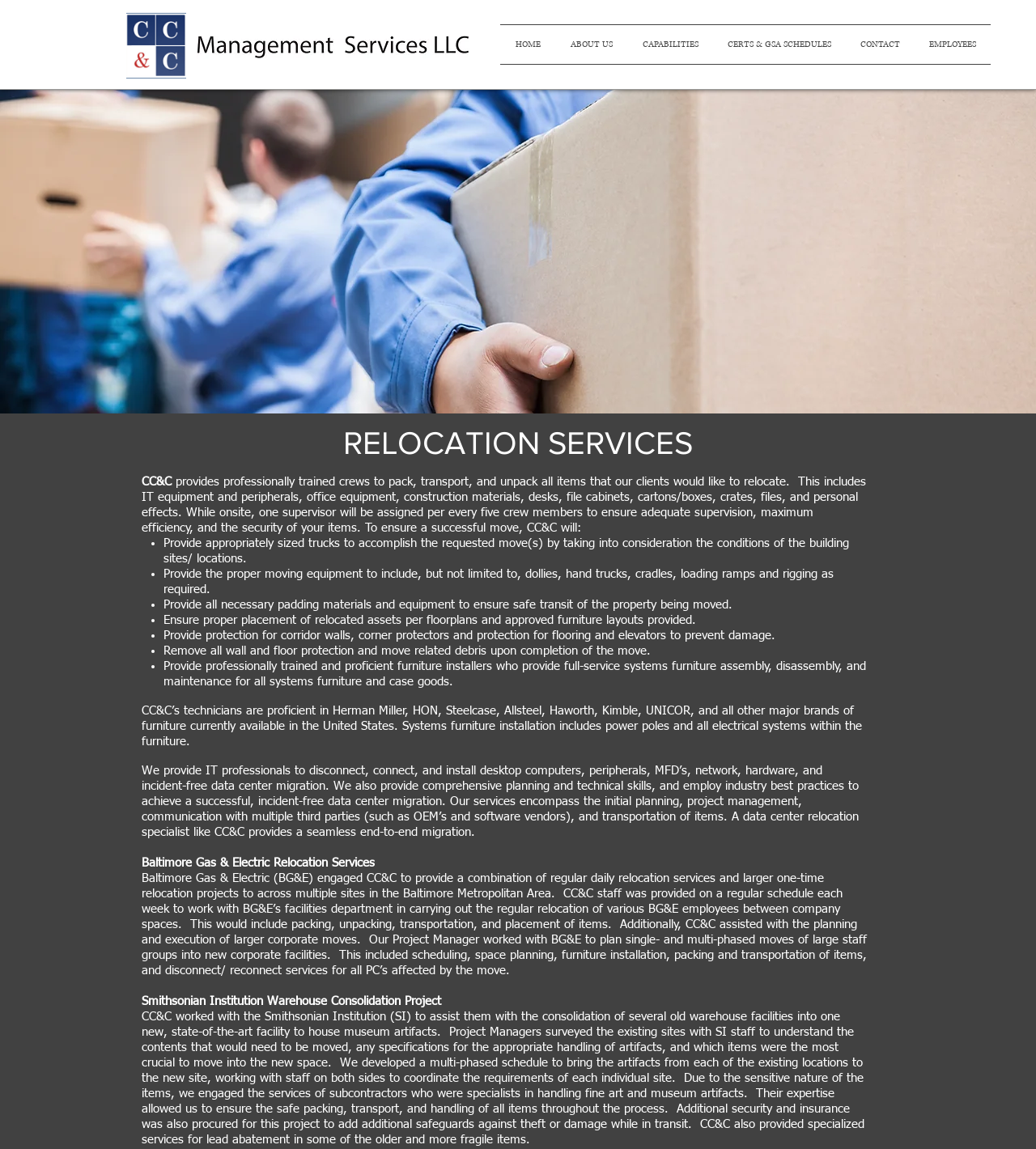Examine the image and give a thorough answer to the following question:
How many supervisors are assigned per every five crew members?

I found this answer by reading the text on the webpage, which states that 'one supervisor will be assigned per every five crew members to ensure adequate supervision, maximum efficiency, and the security of your items'.